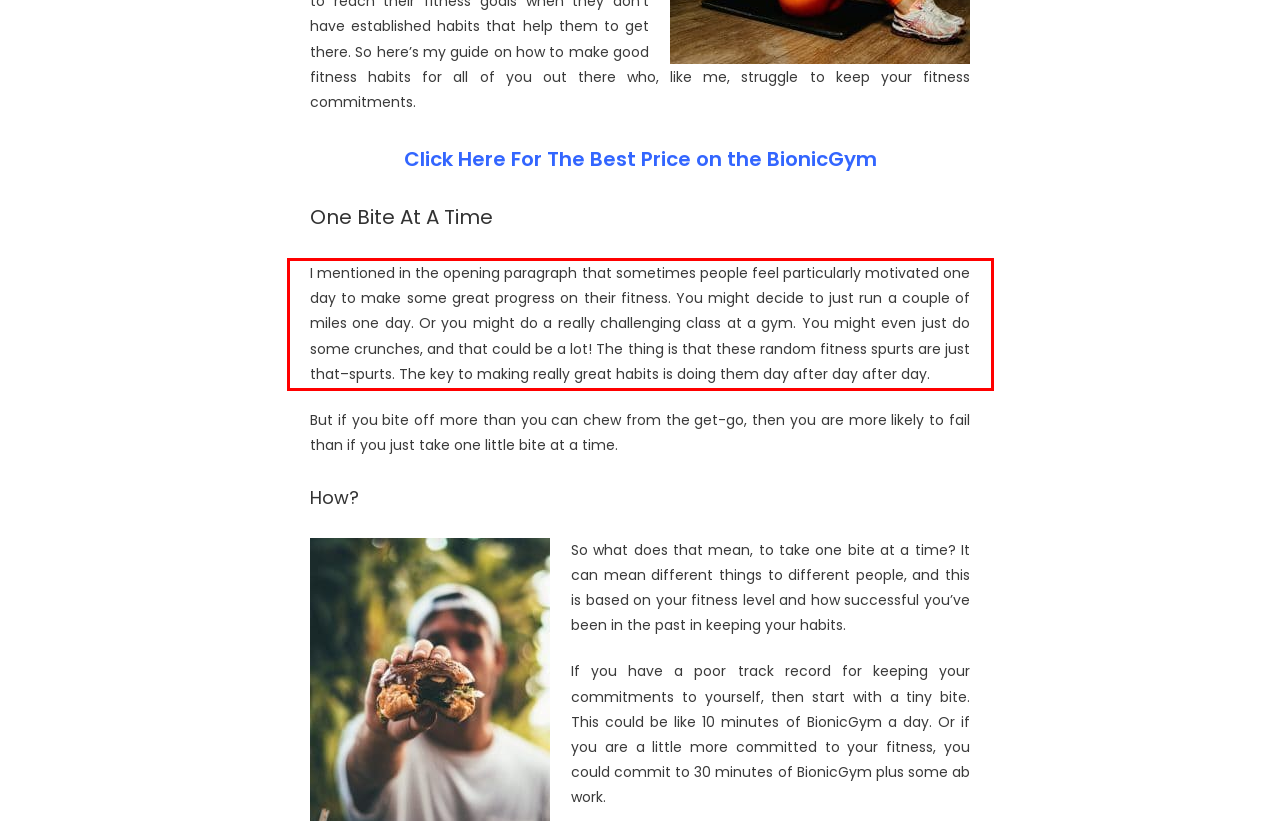Analyze the webpage screenshot and use OCR to recognize the text content in the red bounding box.

I mentioned in the opening paragraph that sometimes people feel particularly motivated one day to make some great progress on their fitness. You might decide to just run a couple of miles one day. Or you might do a really challenging class at a gym. You might even just do some crunches, and that could be a lot! The thing is that these random fitness spurts are just that–spurts. The key to making really great habits is doing them day after day after day.